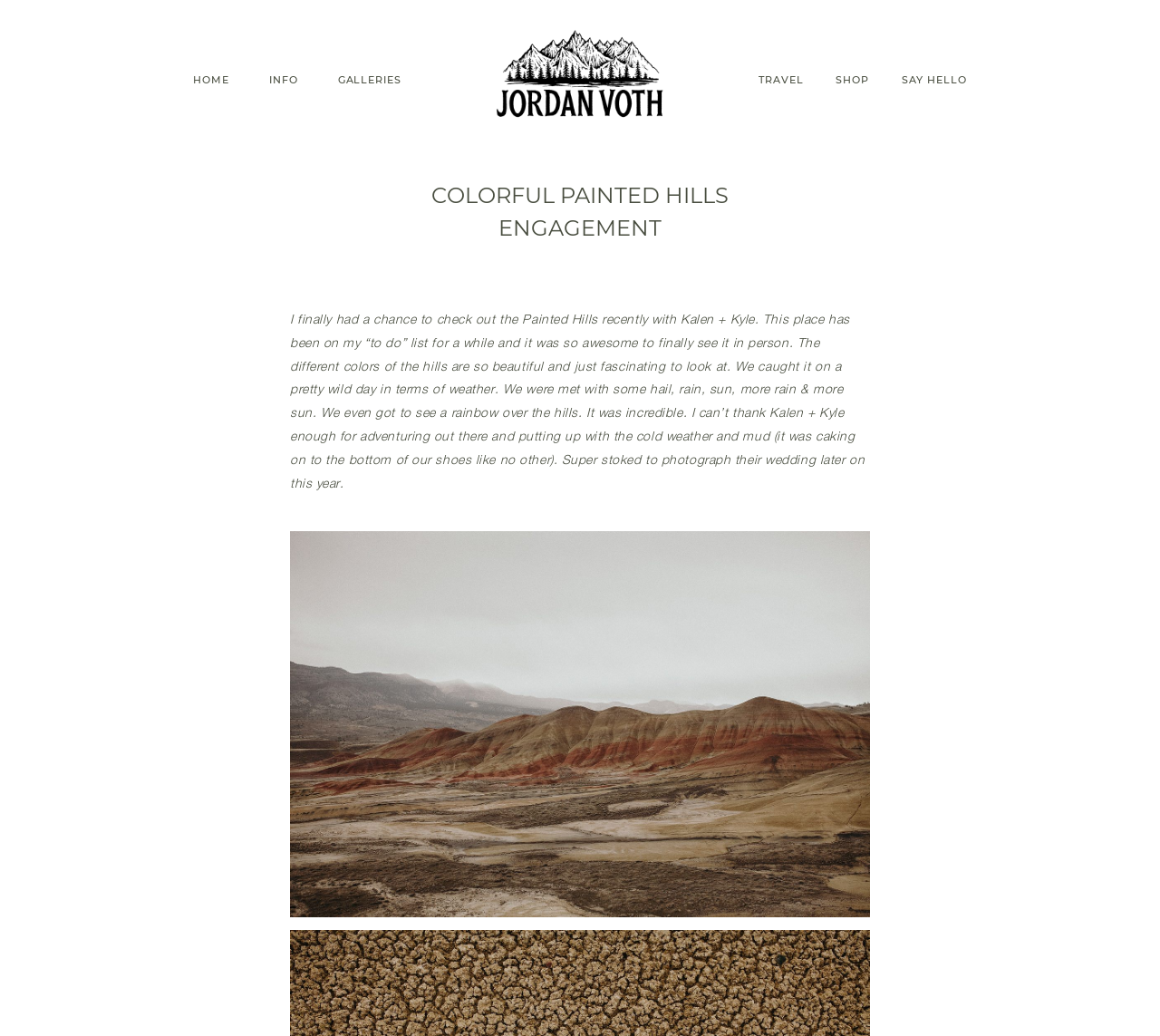Determine the bounding box coordinates of the area to click in order to meet this instruction: "Learn more about Jordan".

[0.182, 0.141, 0.307, 0.15]